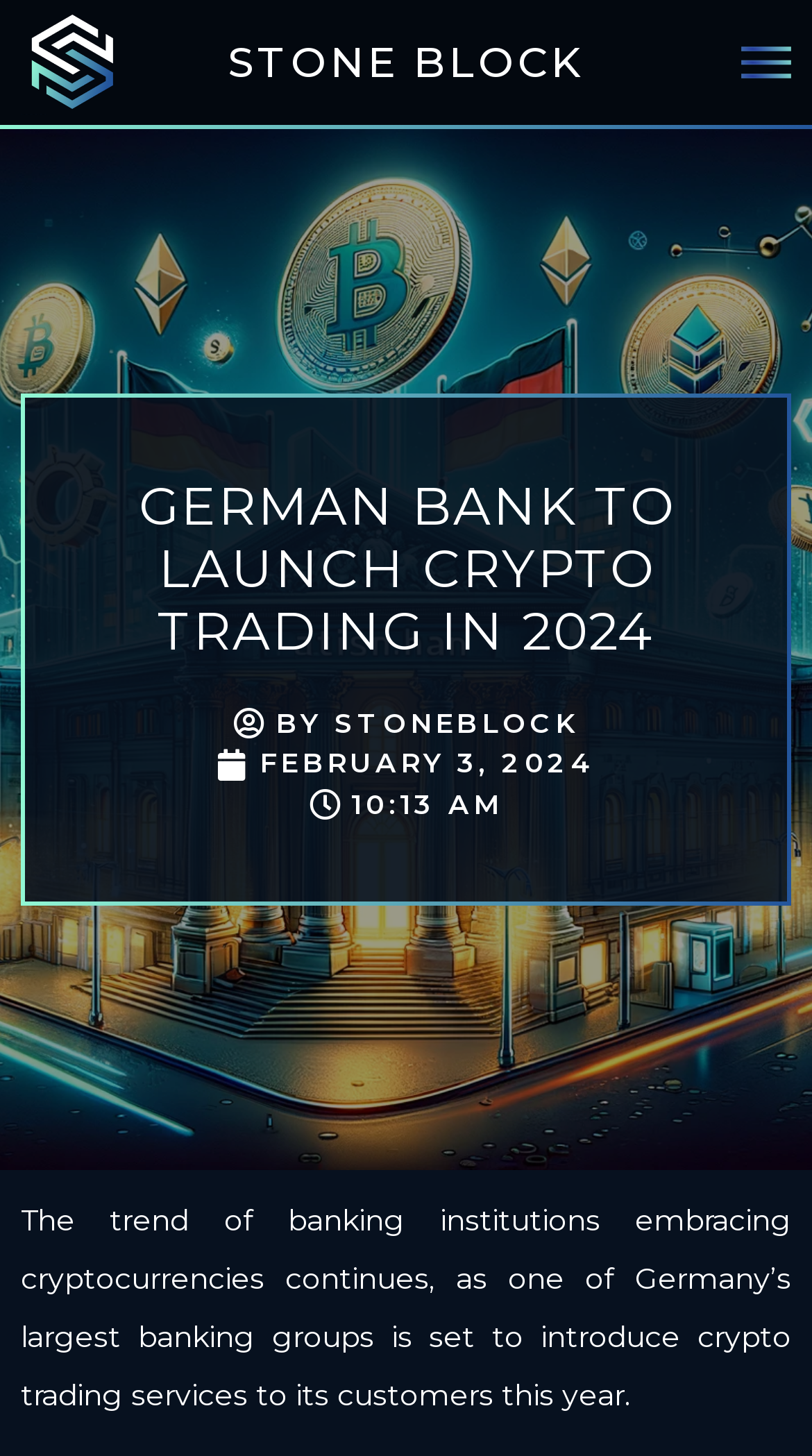Please find and generate the text of the main heading on the webpage.

GERMAN BANK TO LAUNCH CRYPTO TRADING IN 2024